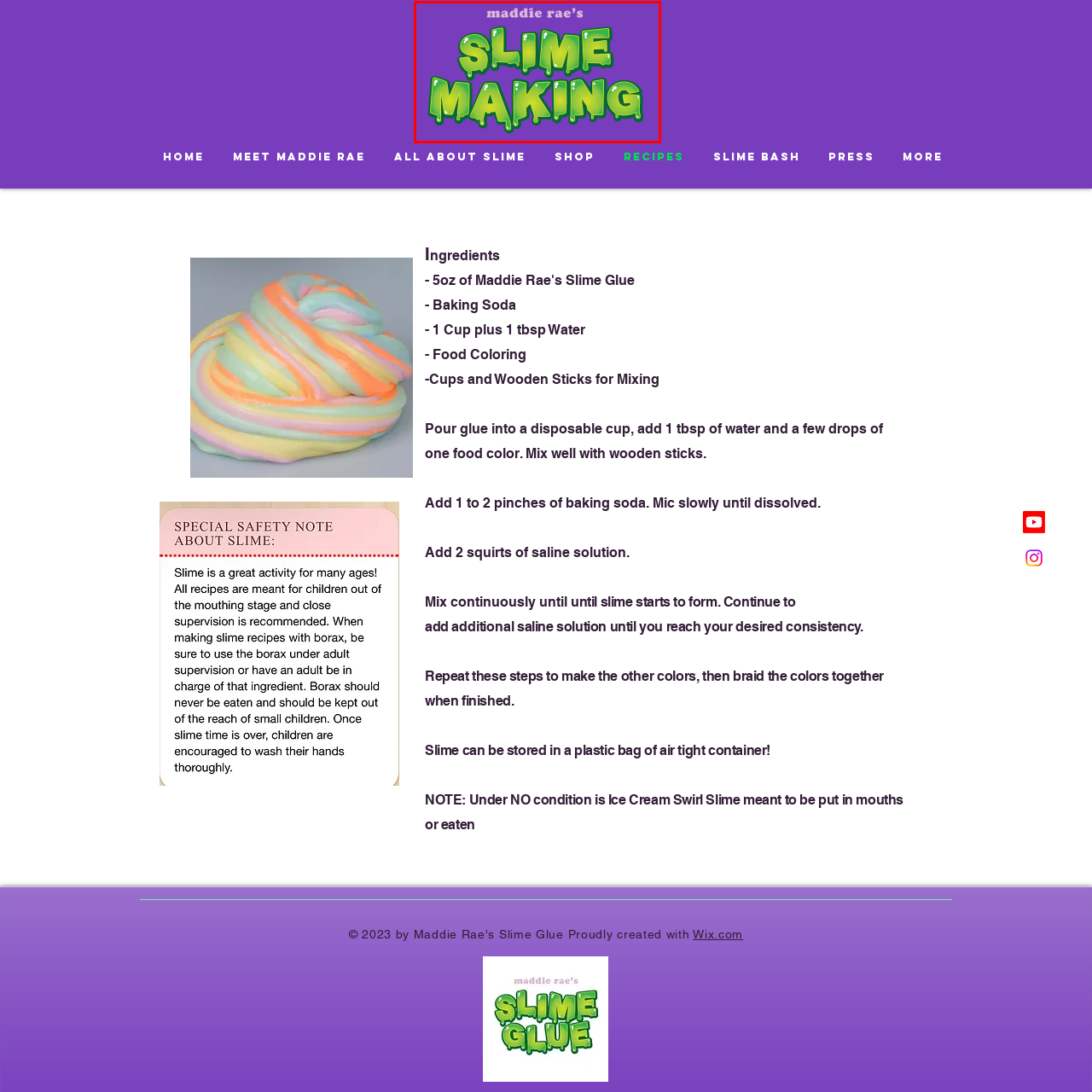What effect is applied to the text?
Pay attention to the image part enclosed by the red bounding box and answer the question using a single word or a short phrase.

Glossy green